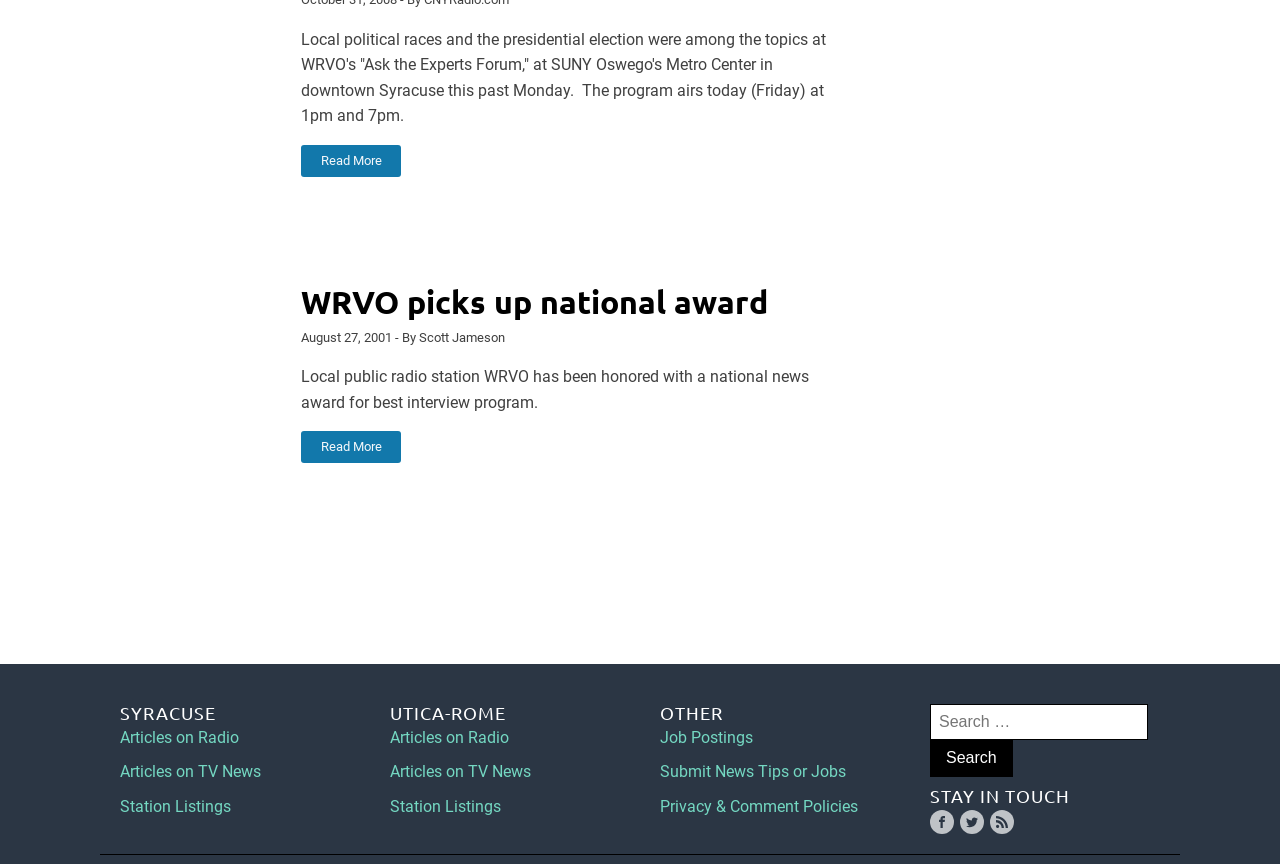Specify the bounding box coordinates of the element's area that should be clicked to execute the given instruction: "Click on the 'Home' link". The coordinates should be four float numbers between 0 and 1, i.e., [left, top, right, bottom].

None